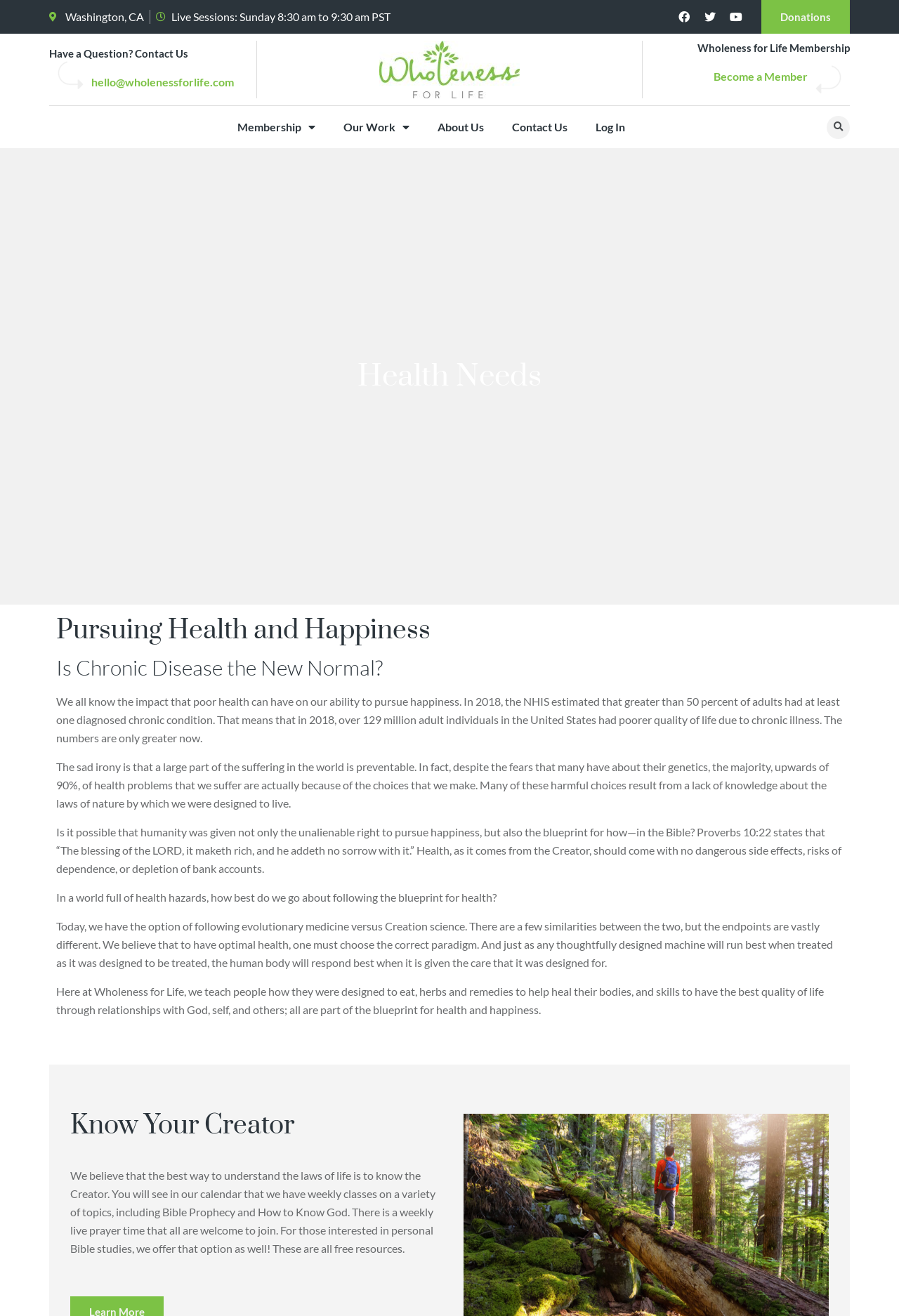Describe all the significant parts and information present on the webpage.

The webpage is about Wholeness for Life, a health and wellness organization. At the top left, there is a static text displaying the location "Washington, CA". Next to it, there is a static text showing the live session schedule "Sunday 8:30 am to 9:30 am PST". On the top right, there is a button labeled "Donations". 

Below the location and schedule, there is a heading "Have a Question? Contact Us" followed by a link to the email address "hello@wholenessforlife.com". To the right of the contact information, there is a Wholeness for Life logo, which is an image. 

Underneath the logo, there is a heading "Wholeness for Life Membership" with a link to "Become a Member" on the right. Below this, there are several links to different sections of the website, including "Our Work", "About Us", "Contact Us", and "Log In". 

On the top right corner, there is a search bar. 

The main content of the webpage is divided into several sections. The first section has a heading "Health Needs" and discusses the impact of poor health on happiness. It cites a statistic from the NHIS that over 50% of adults have at least one diagnosed chronic condition. 

The next section has a heading "Pursuing Health and Happiness" and discusses how most health problems are preventable and result from a lack of knowledge about the laws of nature. It also mentions that humanity was given the blueprint for how to pursue happiness. 

The following sections discuss the importance of following the correct paradigm for health, whether it's evolutionary medicine or Creation science. It emphasizes that the human body will respond best when it is given the care that it was designed for. 

The final section has a heading "Know Your Creator" and discusses the importance of knowing the Creator to understand the laws of life. It mentions that the organization offers weekly classes, live prayer time, and personal Bible studies as free resources.